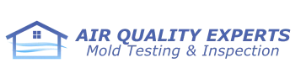Describe the image in great detail, covering all key points.

The image features the logo of "Air Quality Experts," prominently displaying the company's name in bold blue letters. Accompanying the name is a graphical representation of a house, symbolizing the focus on home safety and air quality. Below the name, the tagline "Mold Testing & Inspection" emphasizes the company’s specialization in assessing and managing mold-related issues. This logo encapsulates the brand's commitment to providing expert services in maintaining a healthy indoor environment, clearly conveying their expertise in mold inspection and remediation.